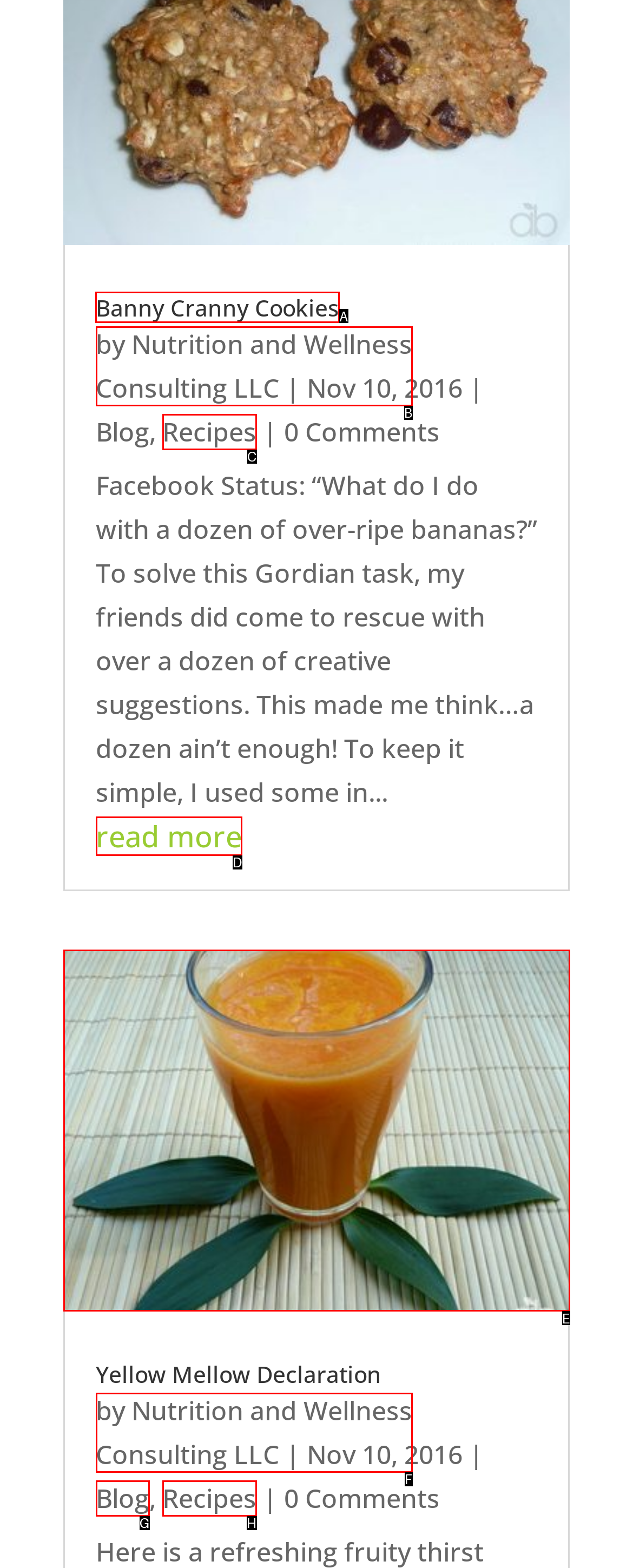Decide which letter you need to select to fulfill the task: click the 'Banny Cranny Cookies' link
Answer with the letter that matches the correct option directly.

A